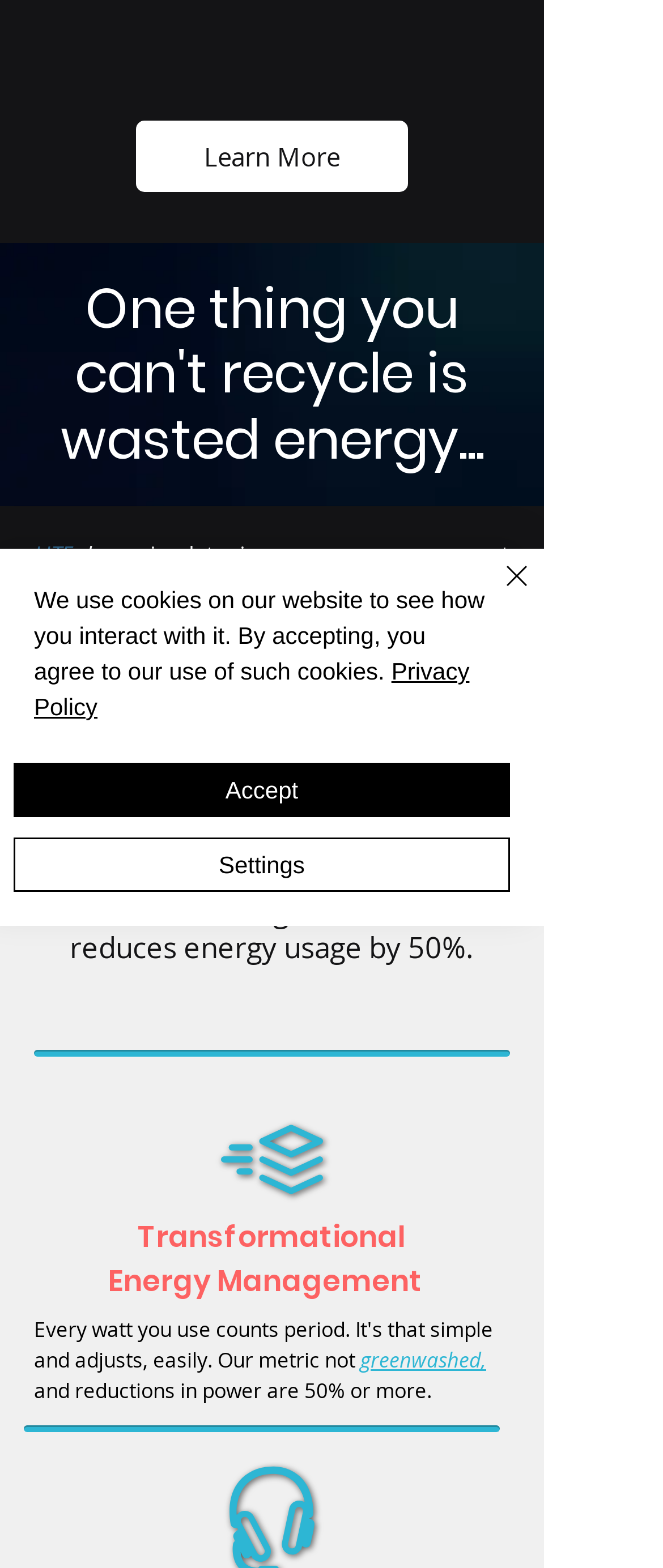What is the name of the solution?
Please provide a comprehensive and detailed answer to the question.

The solution is mentioned in the static text 'LITE,' which is a child element of the root element, indicating that LITE is the name of the solution provided by Amigodata.